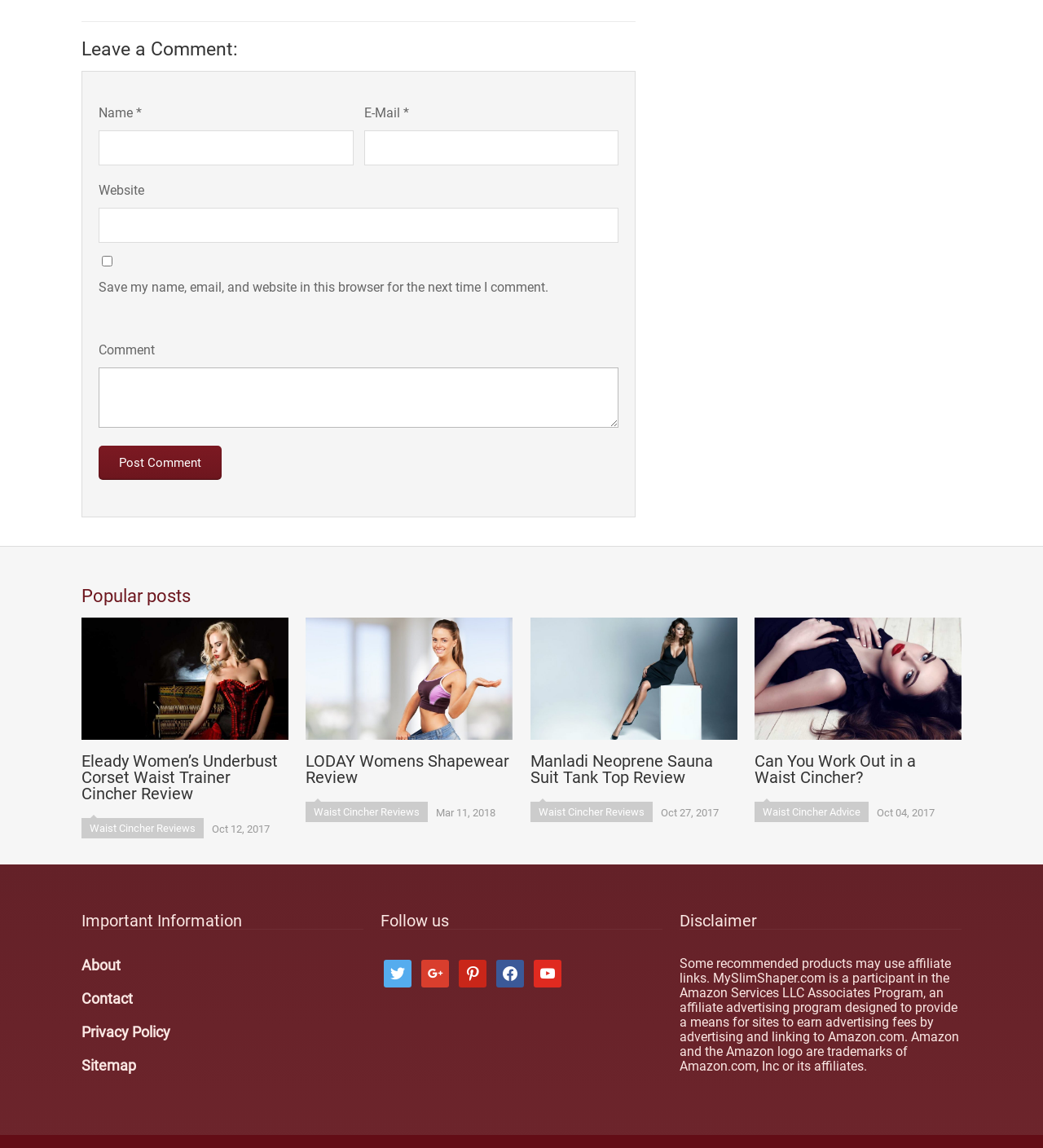Can you pinpoint the bounding box coordinates for the clickable element required for this instruction: "Post a comment"? The coordinates should be four float numbers between 0 and 1, i.e., [left, top, right, bottom].

[0.095, 0.388, 0.212, 0.418]